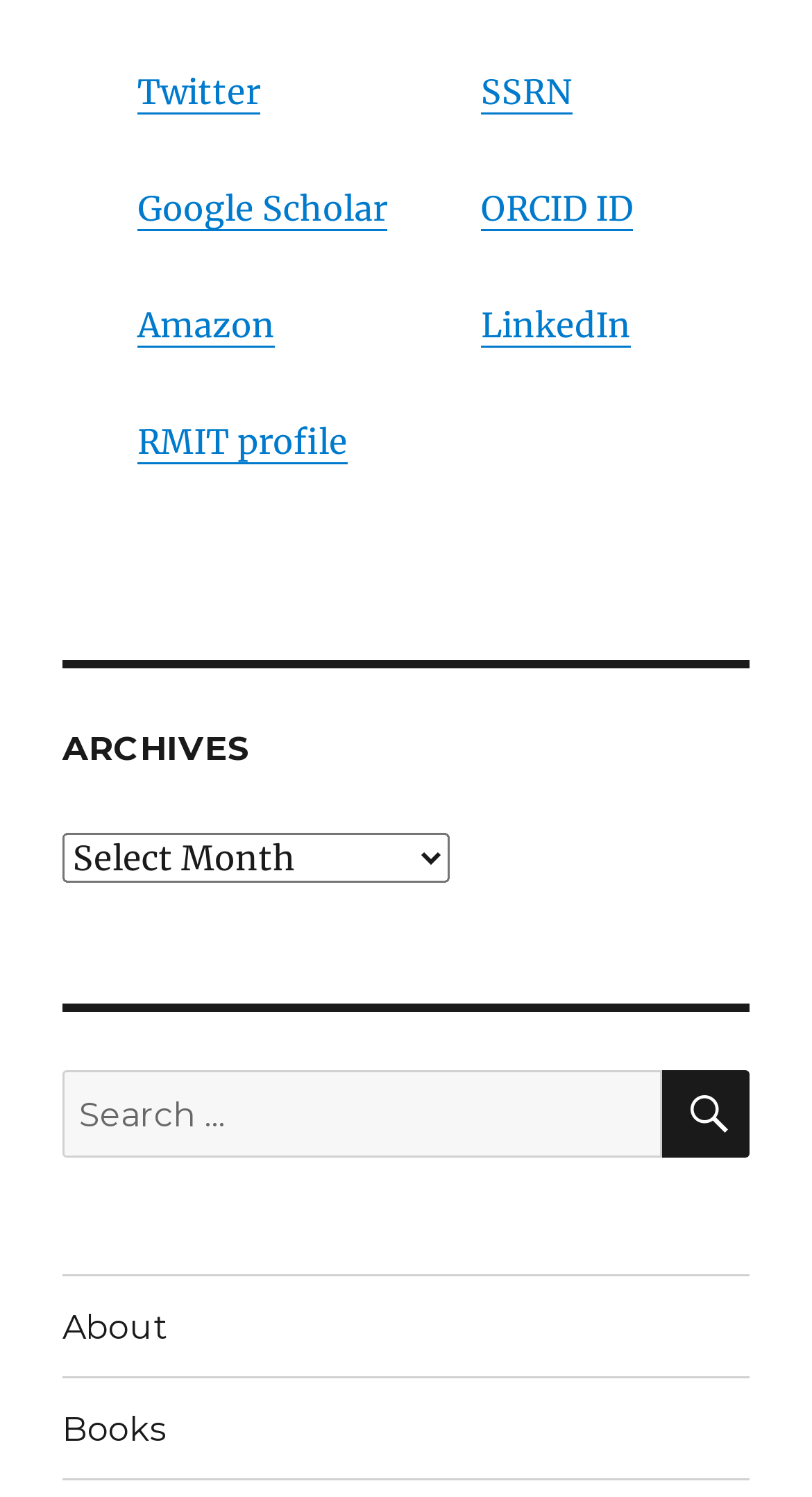Please locate the bounding box coordinates of the element that should be clicked to complete the given instruction: "Search for archives".

[0.077, 0.716, 0.923, 0.774]